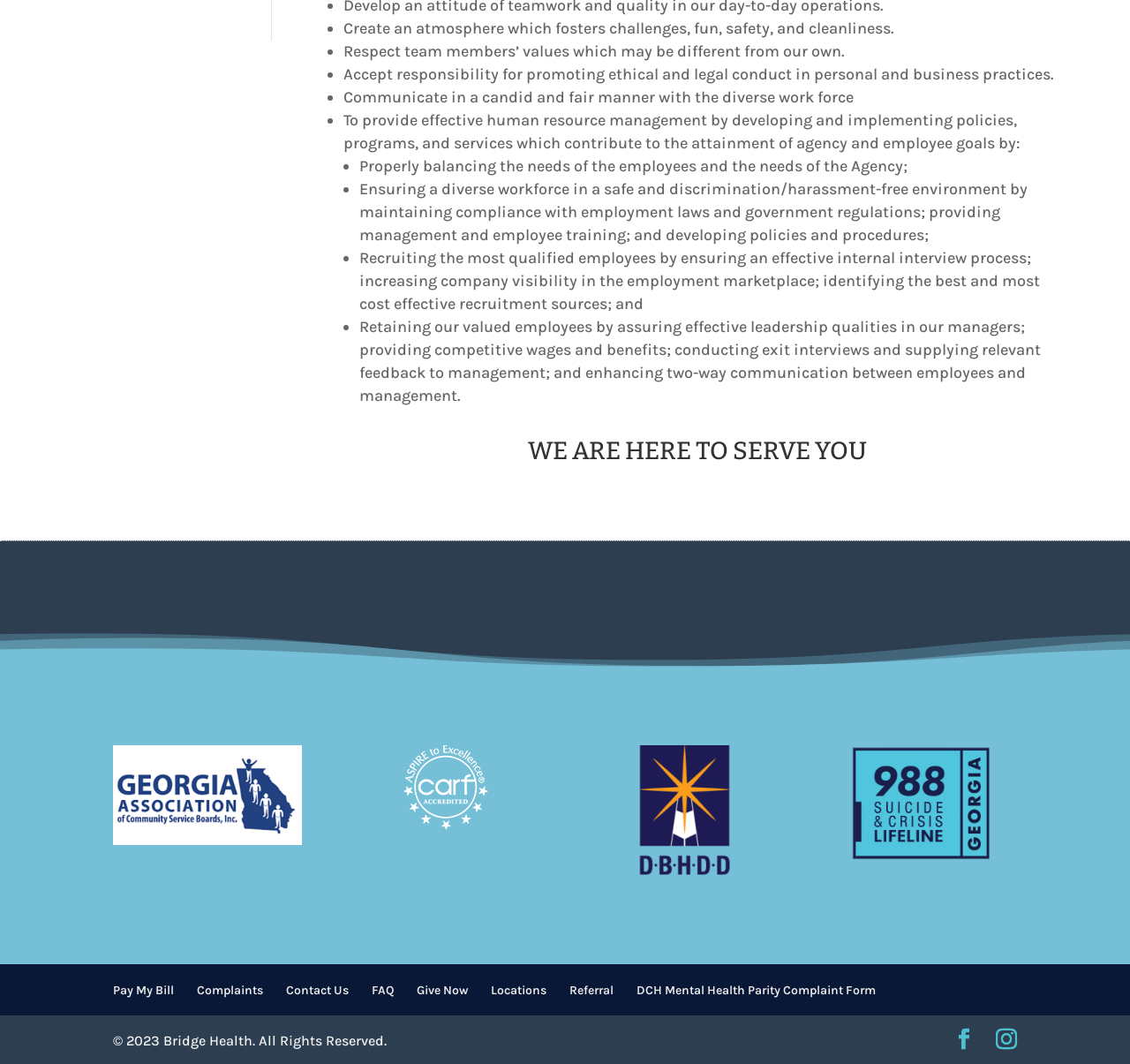Determine the bounding box coordinates of the UI element that matches the following description: "Pay My Bill". The coordinates should be four float numbers between 0 and 1 in the format [left, top, right, bottom].

[0.1, 0.924, 0.154, 0.938]